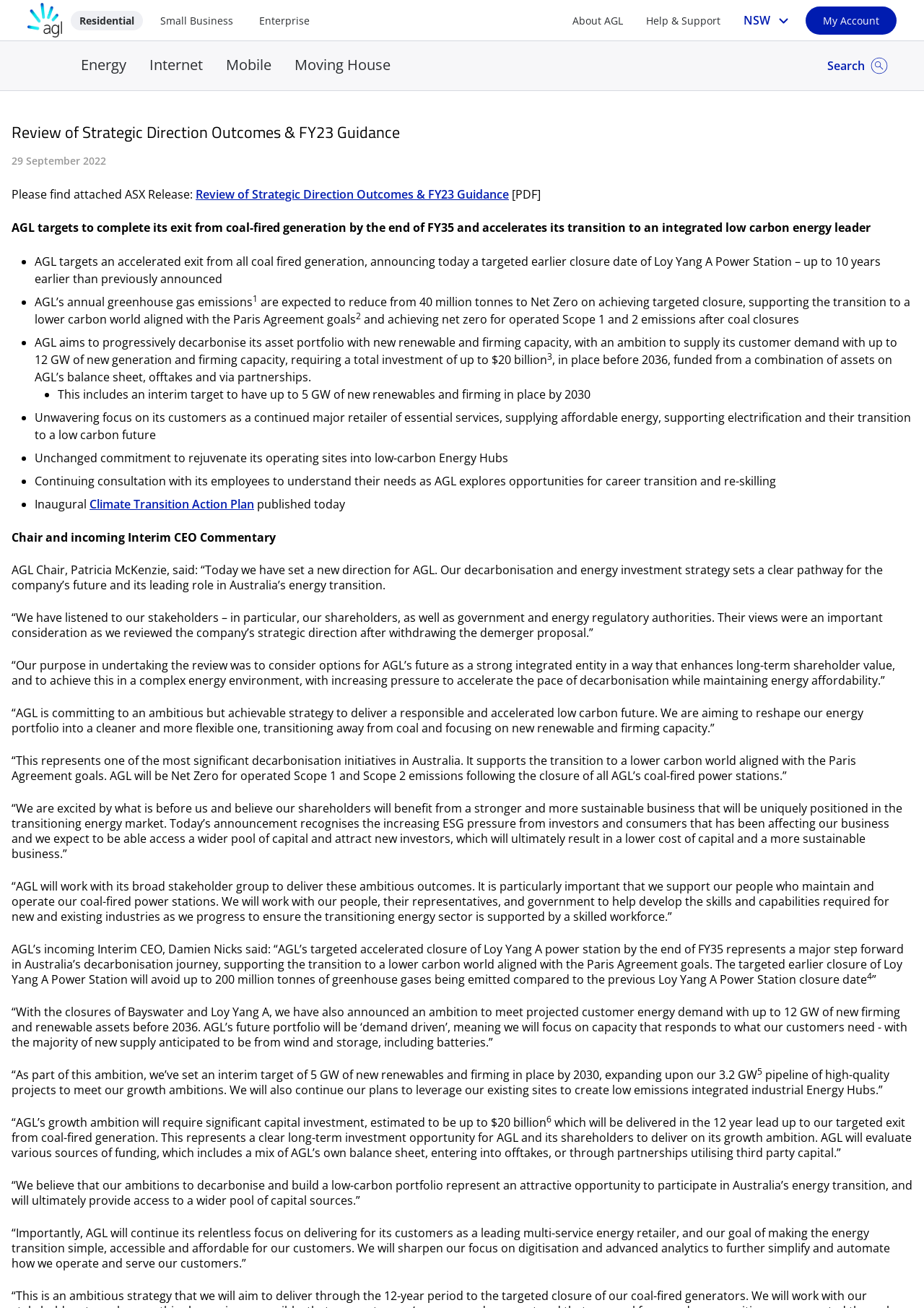Pinpoint the bounding box coordinates of the area that must be clicked to complete this instruction: "Search".

[0.895, 0.044, 0.961, 0.057]